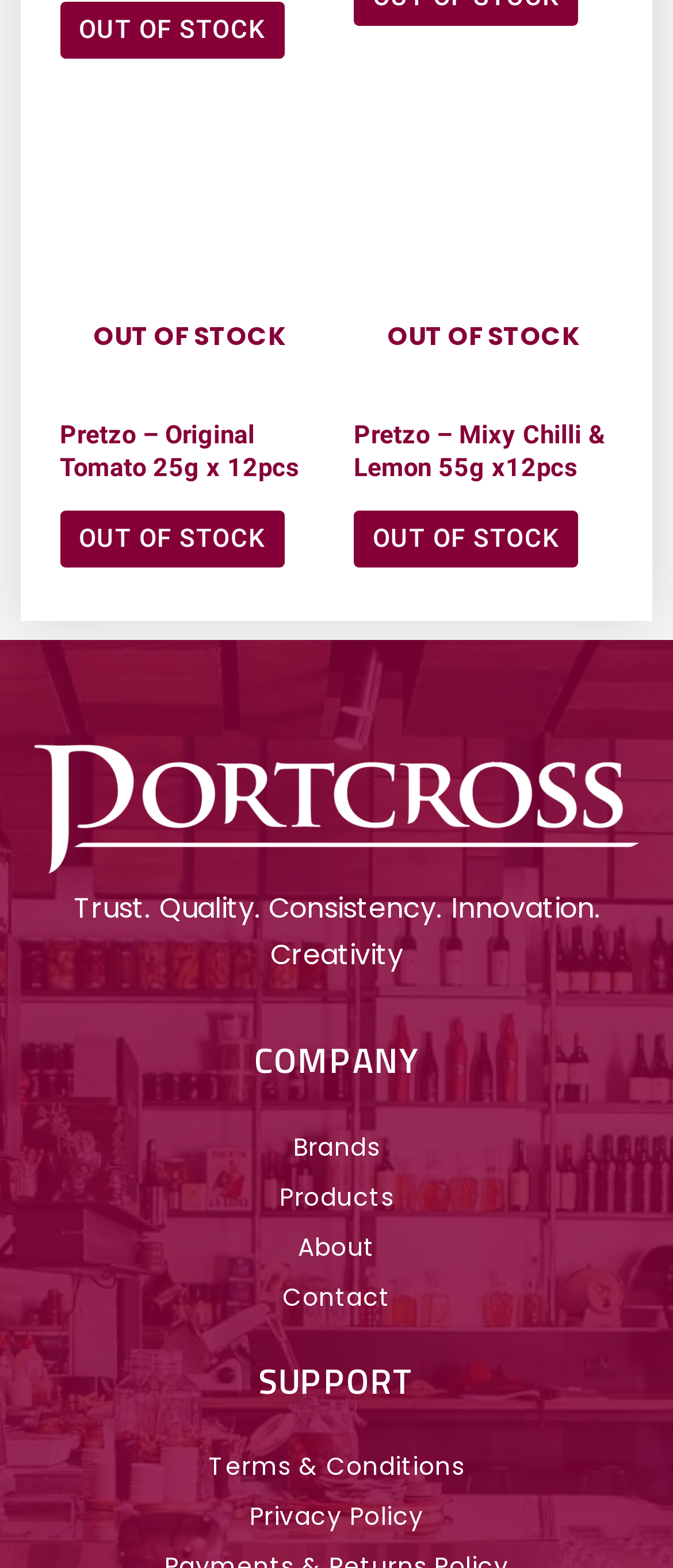Can you determine the bounding box coordinates of the area that needs to be clicked to fulfill the following instruction: "View Pretzo – Original Tomato 25g x 12pcs"?

[0.089, 0.268, 0.474, 0.317]